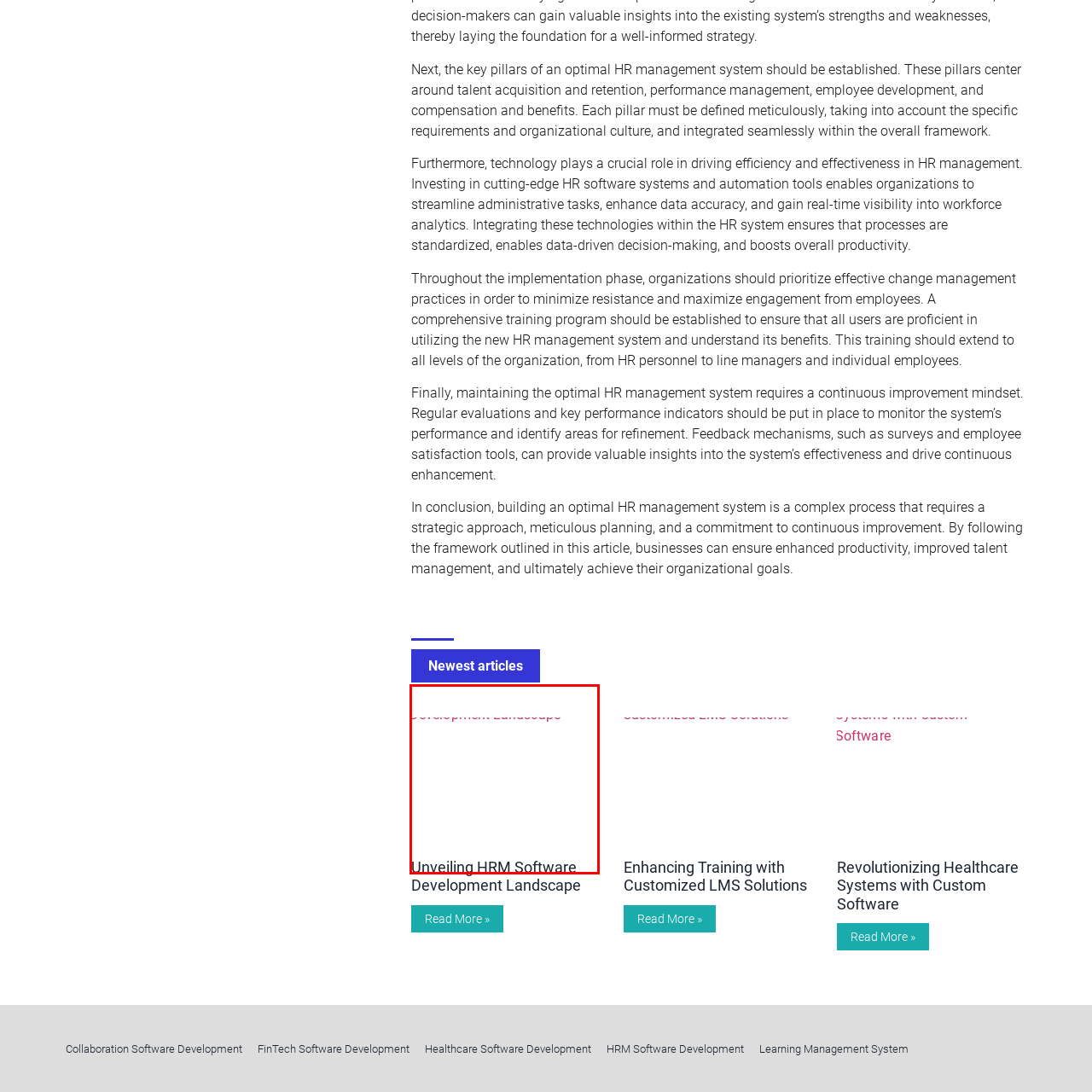What is the purpose of the image?
Please examine the image within the red bounding box and provide a comprehensive answer based on the visual details you observe.

The image is a key visual element that engages readers' interest, suggesting that its purpose is to capture the attention of readers and encourage them to explore the article.